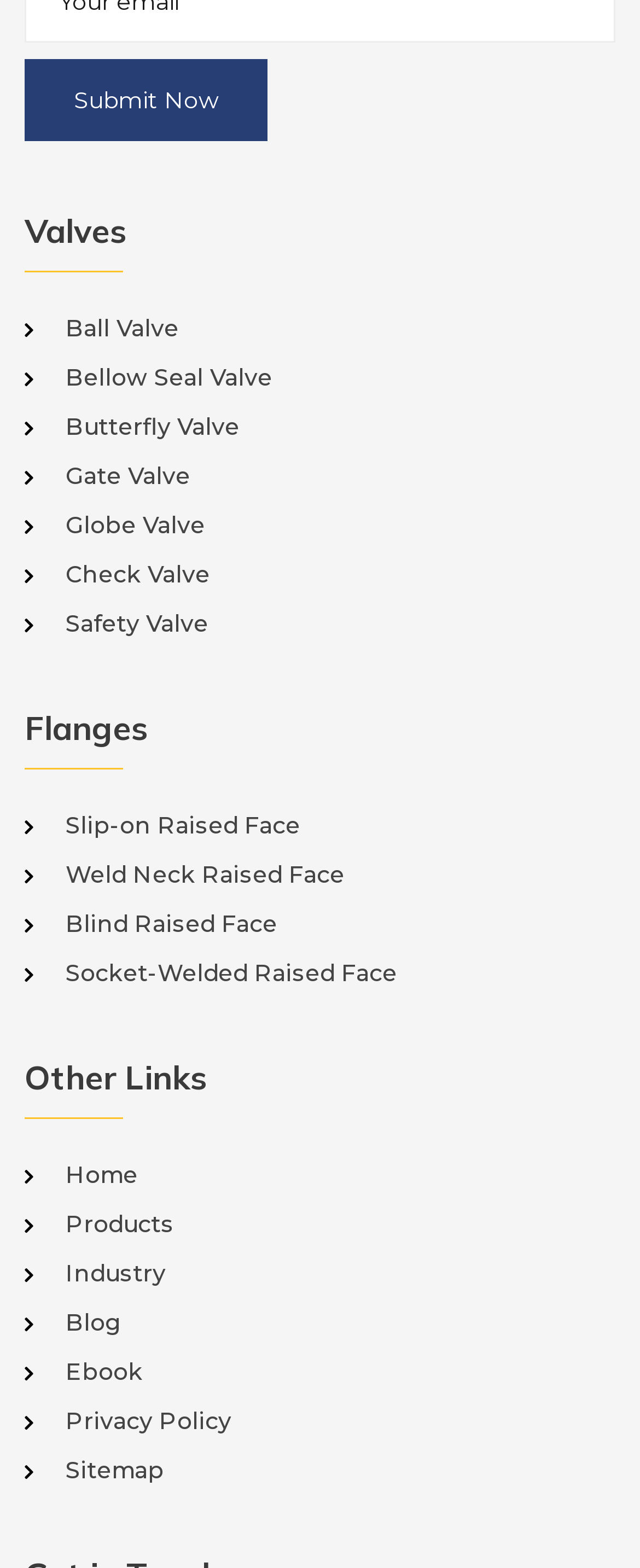Can you specify the bounding box coordinates of the area that needs to be clicked to fulfill the following instruction: "Click the 'Submit Now' button"?

[0.038, 0.037, 0.418, 0.09]